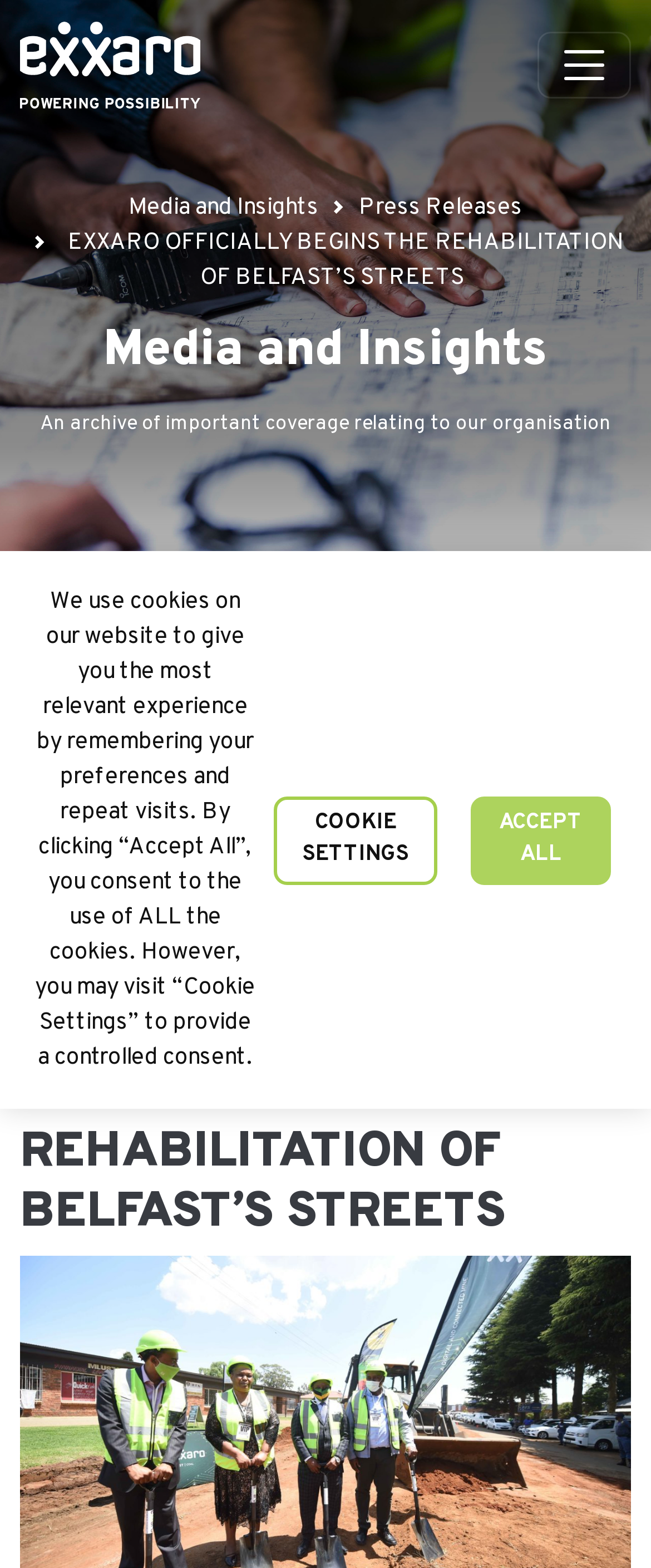Examine the image carefully and respond to the question with a detailed answer: 
What is the title of the latest press release?

I found the title of the latest press release by looking at the section with the heading 'LATEST PRESS RELEASES', which has a static text element with the title 'EXXARO OFFICIALLY BEGINS THE REHABILITATION OF BELFAST’S STREETS'.